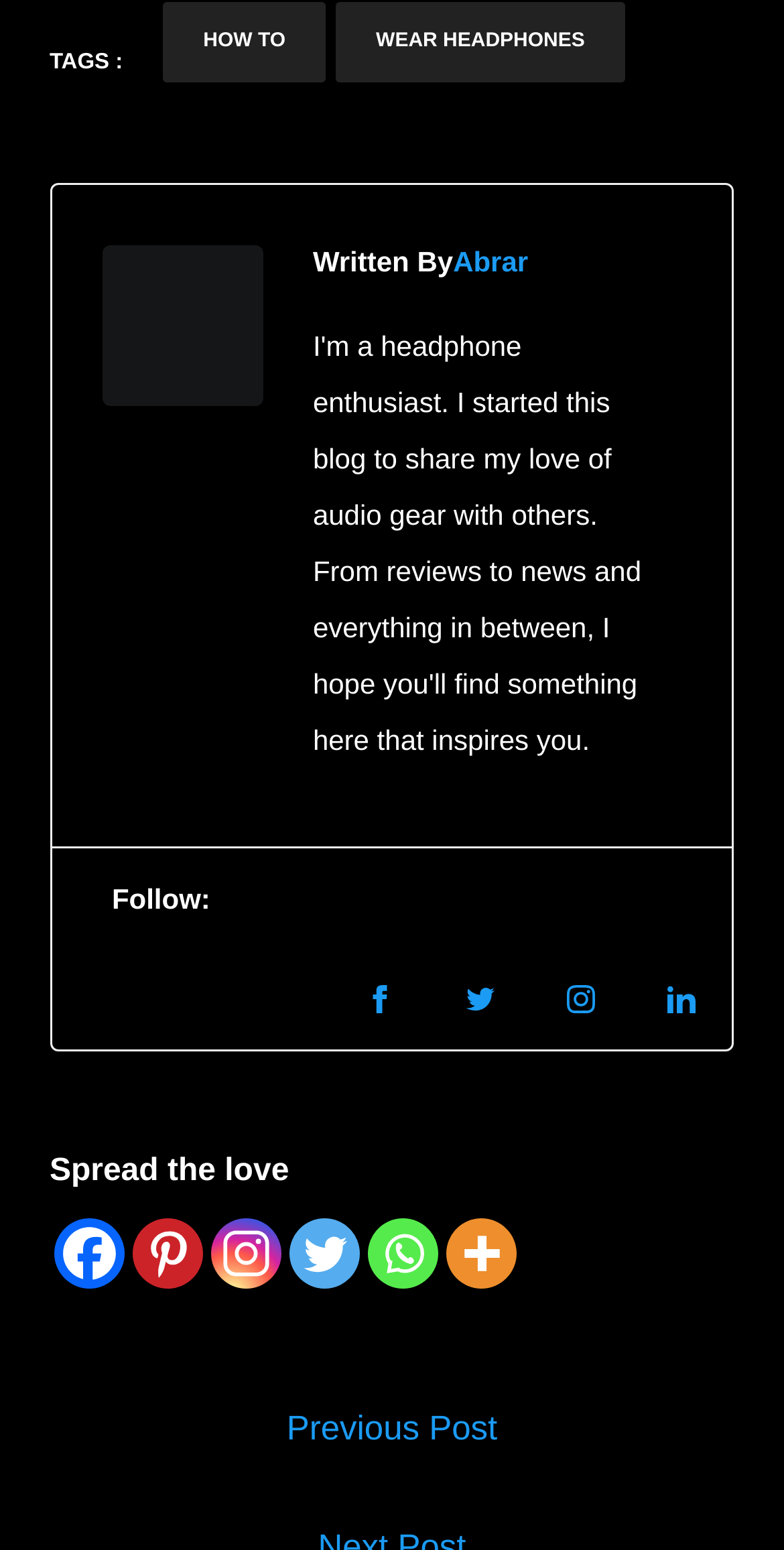Answer the following query with a single word or phrase:
How many sharing options are available?

6